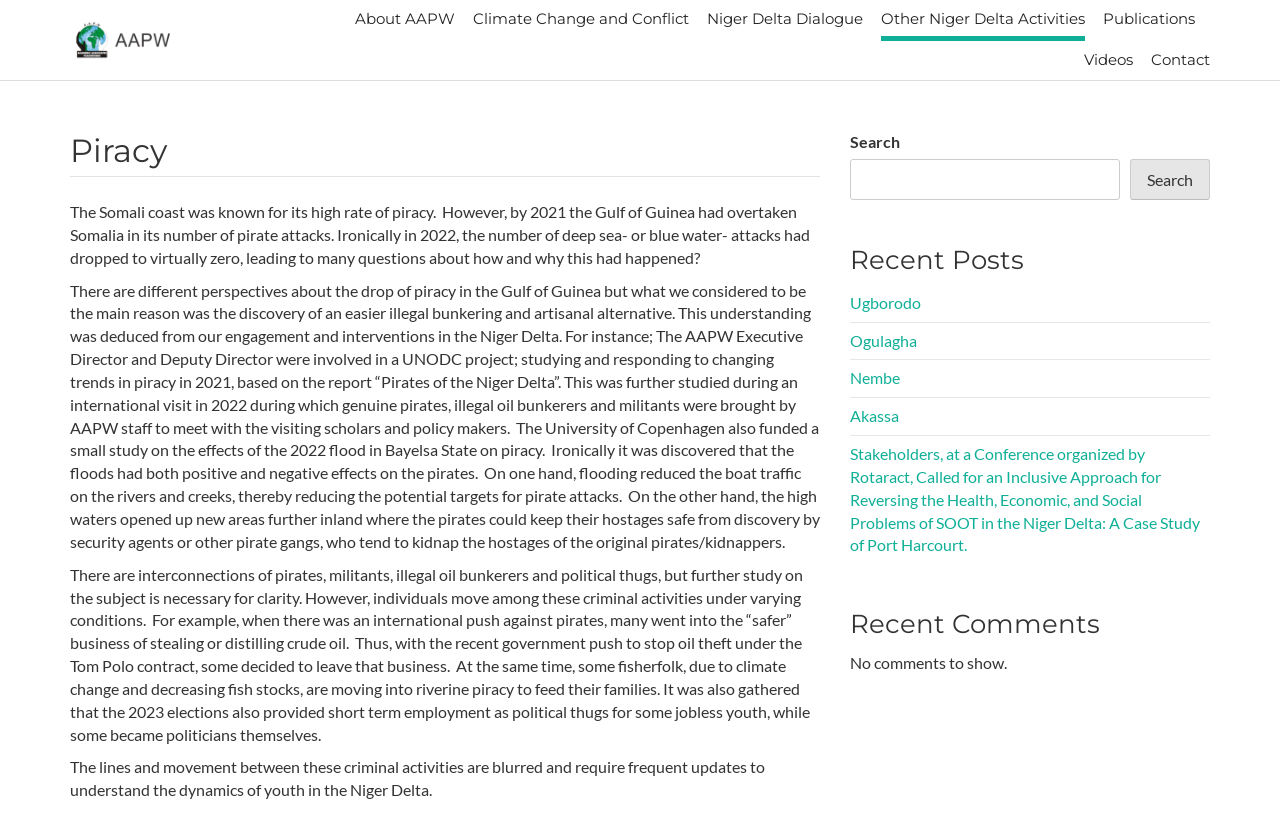Answer the question in a single word or phrase:
What is the name of the organization behind the webpage?

Academic Associates Peacewworks